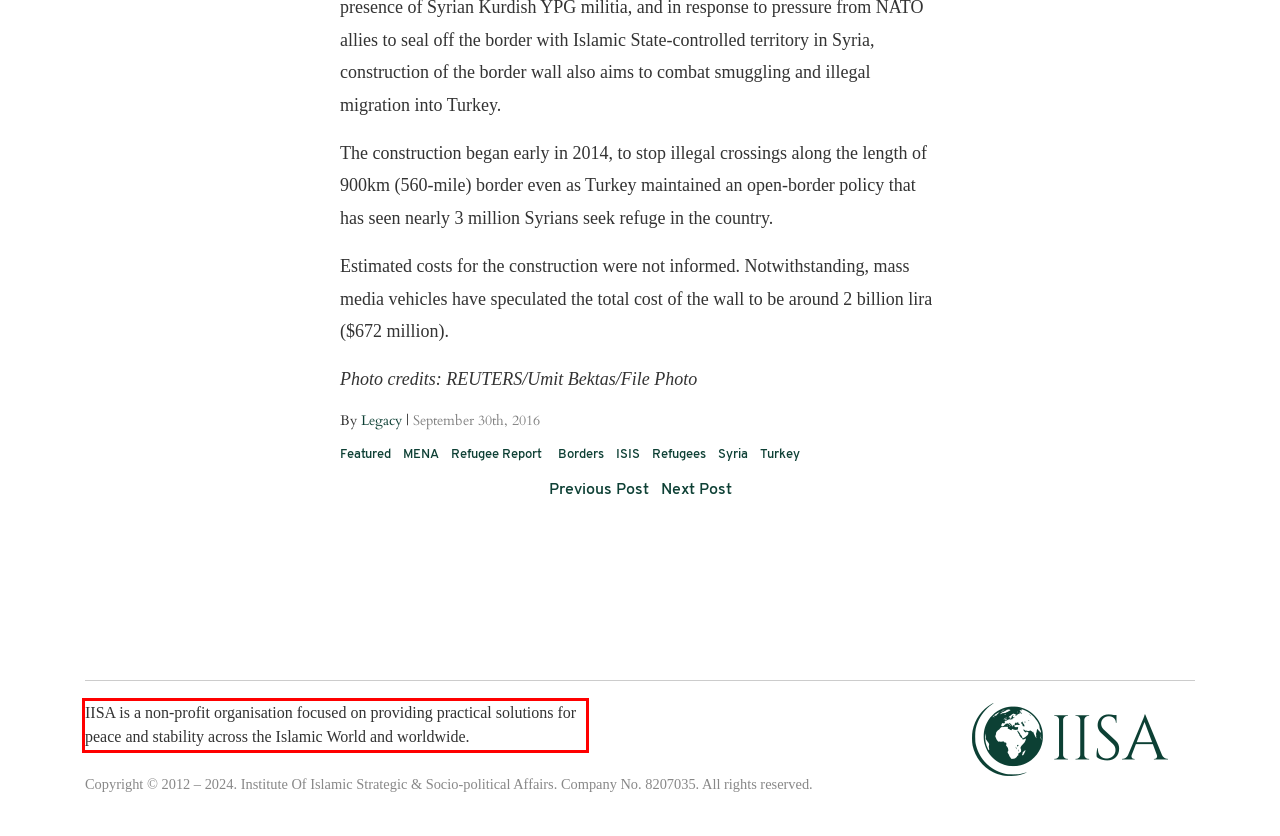There is a UI element on the webpage screenshot marked by a red bounding box. Extract and generate the text content from within this red box.

IISA is a non-profit organisation focused on providing practical solutions for peace and stability across the Islamic World and worldwide.